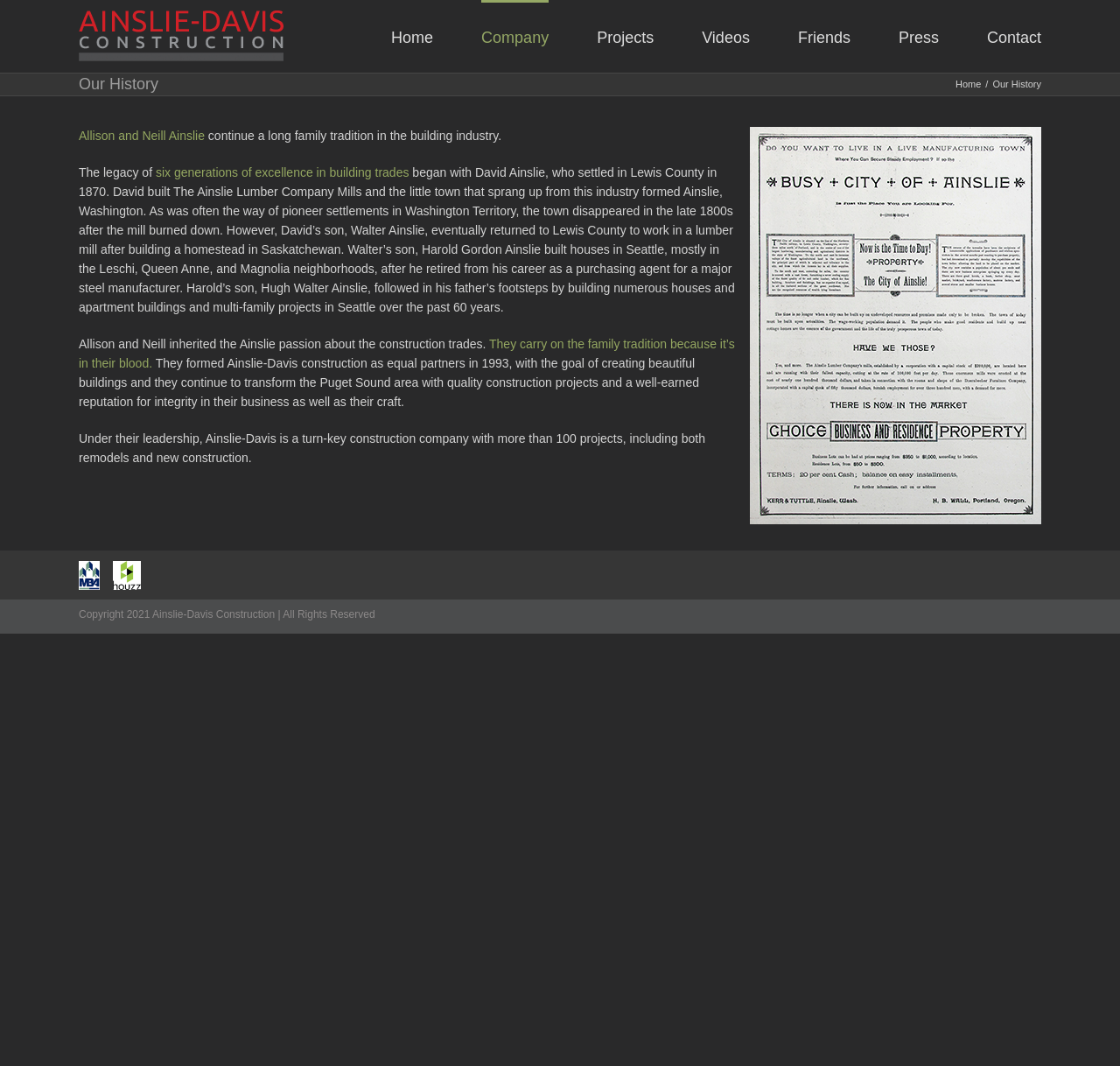Using the information from the screenshot, answer the following question thoroughly:
What is the name of the lumber company founded by David Ainslie?

I found the answer by reading the text in the main content area, which states 'David built The Ainslie Lumber Company Mills and the little town that sprang up from this industry formed Ainslie, Washington'.